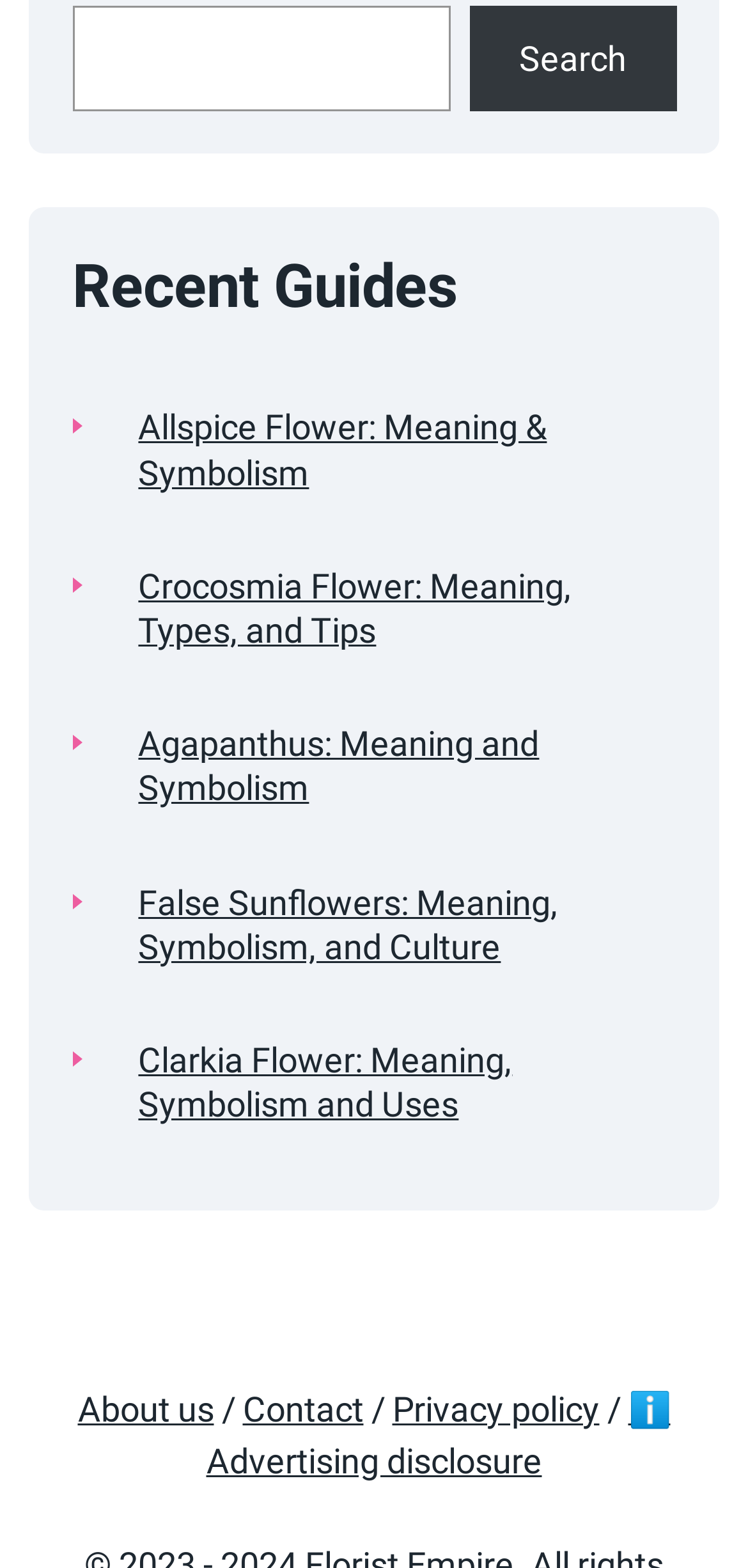Given the element description: "Search", predict the bounding box coordinates of the UI element it refers to, using four float numbers between 0 and 1, i.e., [left, top, right, bottom].

[0.627, 0.003, 0.904, 0.07]